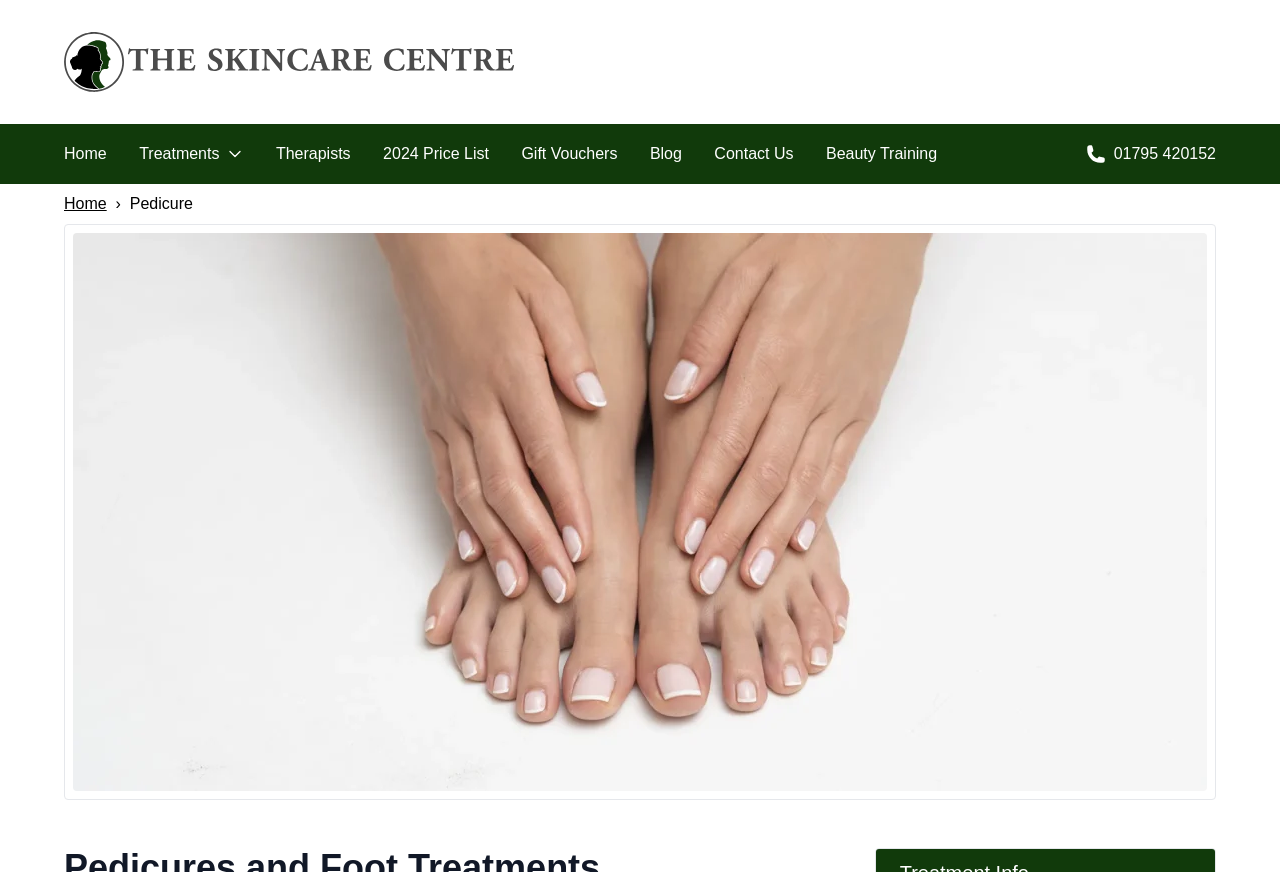Predict the bounding box coordinates of the area that should be clicked to accomplish the following instruction: "Go to Home". The bounding box coordinates should consist of four float numbers between 0 and 1, i.e., [left, top, right, bottom].

[0.05, 0.157, 0.083, 0.195]